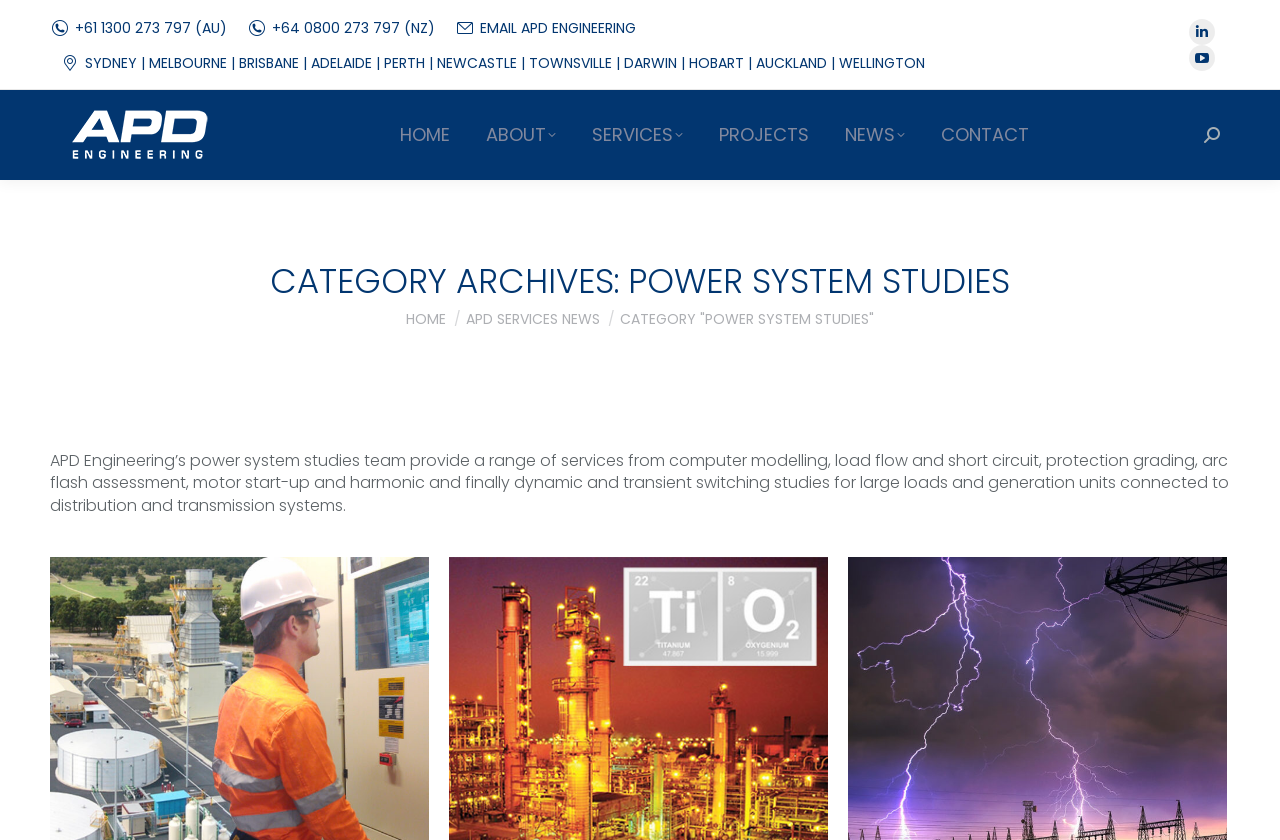Please give a concise answer to this question using a single word or phrase: 
What services does APD Engineering provide?

Power system studies